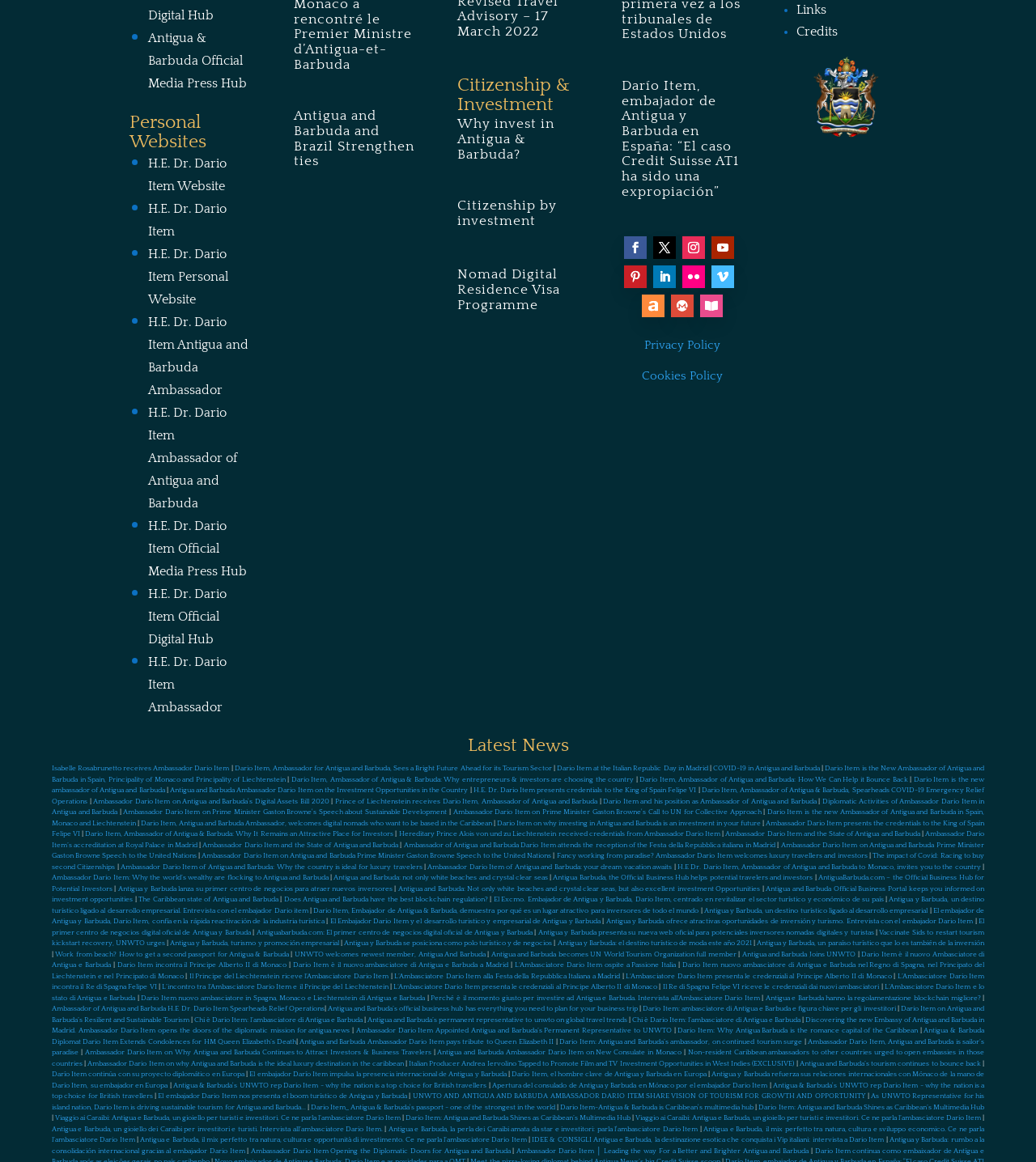Kindly determine the bounding box coordinates for the area that needs to be clicked to execute this instruction: "Click on Antigua and Barbuda Official Media Press Hub".

[0.143, 0.026, 0.238, 0.078]